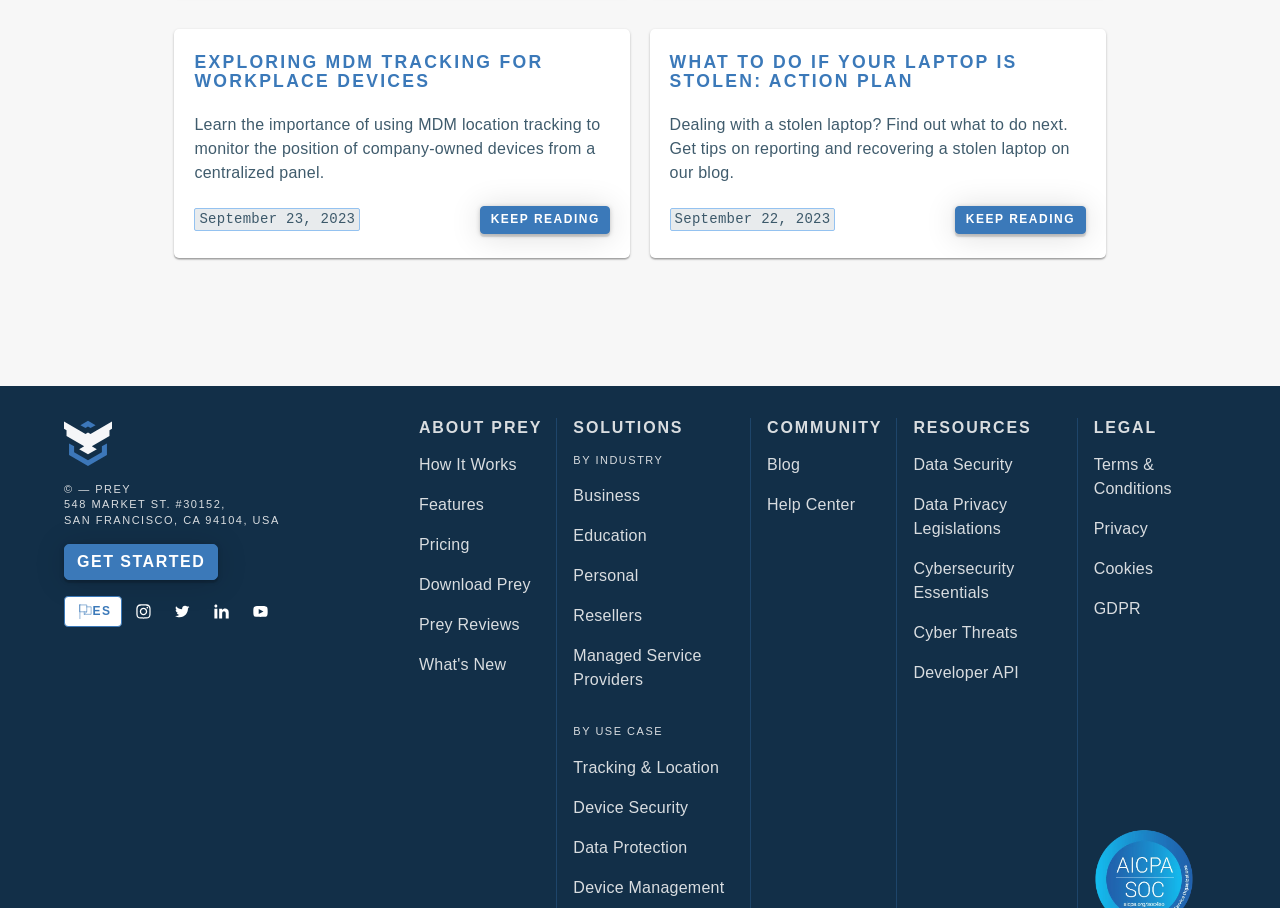Please identify the coordinates of the bounding box for the clickable region that will accomplish this instruction: "Visit Prey's Instagram page".

[0.095, 0.657, 0.126, 0.69]